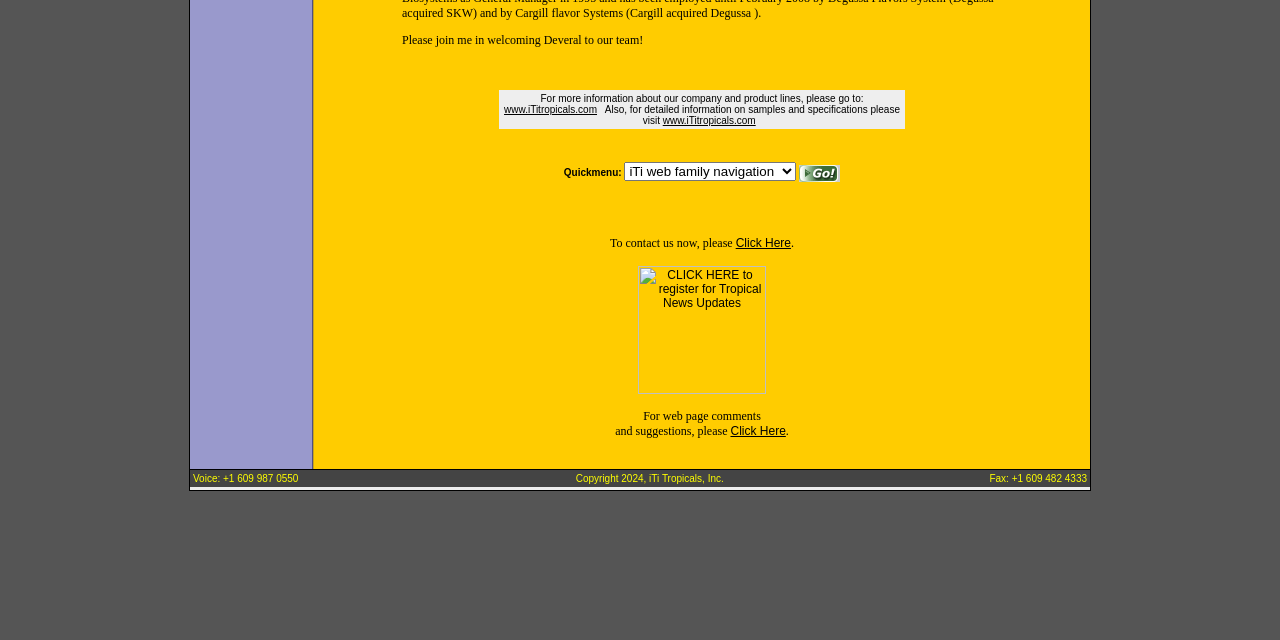Using the description: "Click Here", determine the UI element's bounding box coordinates. Ensure the coordinates are in the format of four float numbers between 0 and 1, i.e., [left, top, right, bottom].

[0.575, 0.369, 0.618, 0.39]